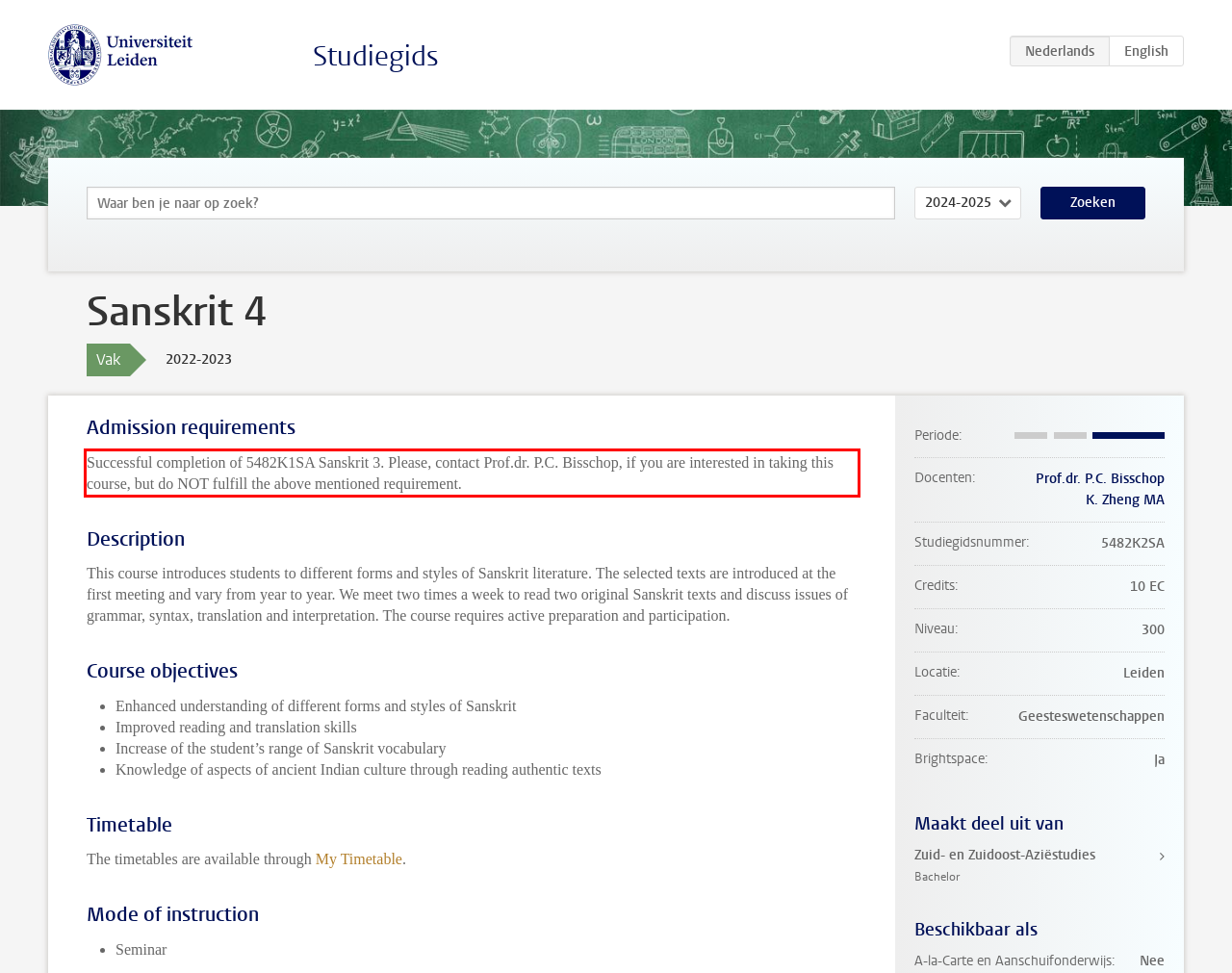Using OCR, extract the text content found within the red bounding box in the given webpage screenshot.

Successful completion of 5482K1SA Sanskrit 3. Please, contact Prof.dr. P.C. Bisschop, if you are interested in taking this course, but do NOT fulfill the above mentioned requirement.